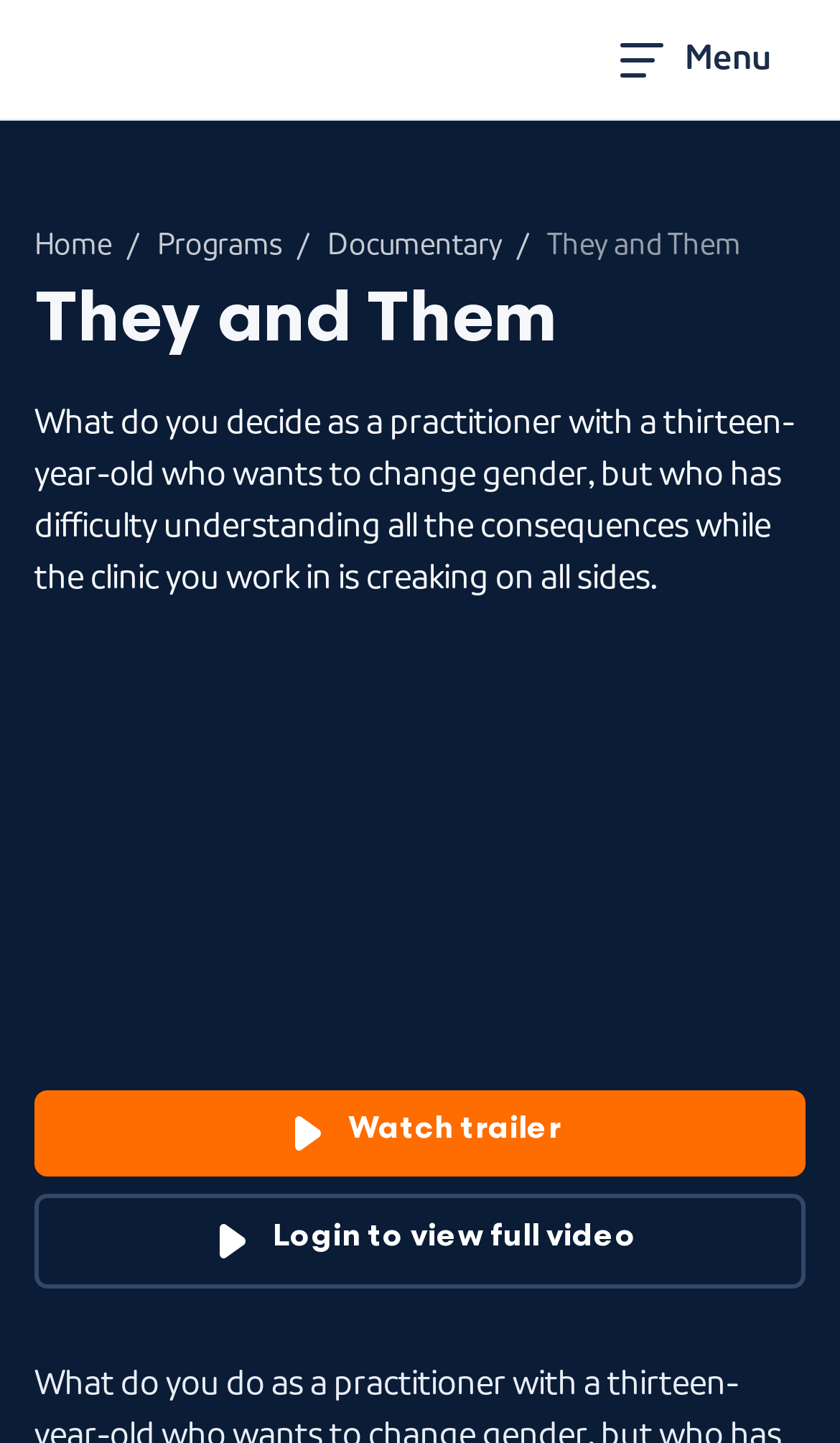Identify the bounding box coordinates of the clickable region to carry out the given instruction: "Enter a comment".

None